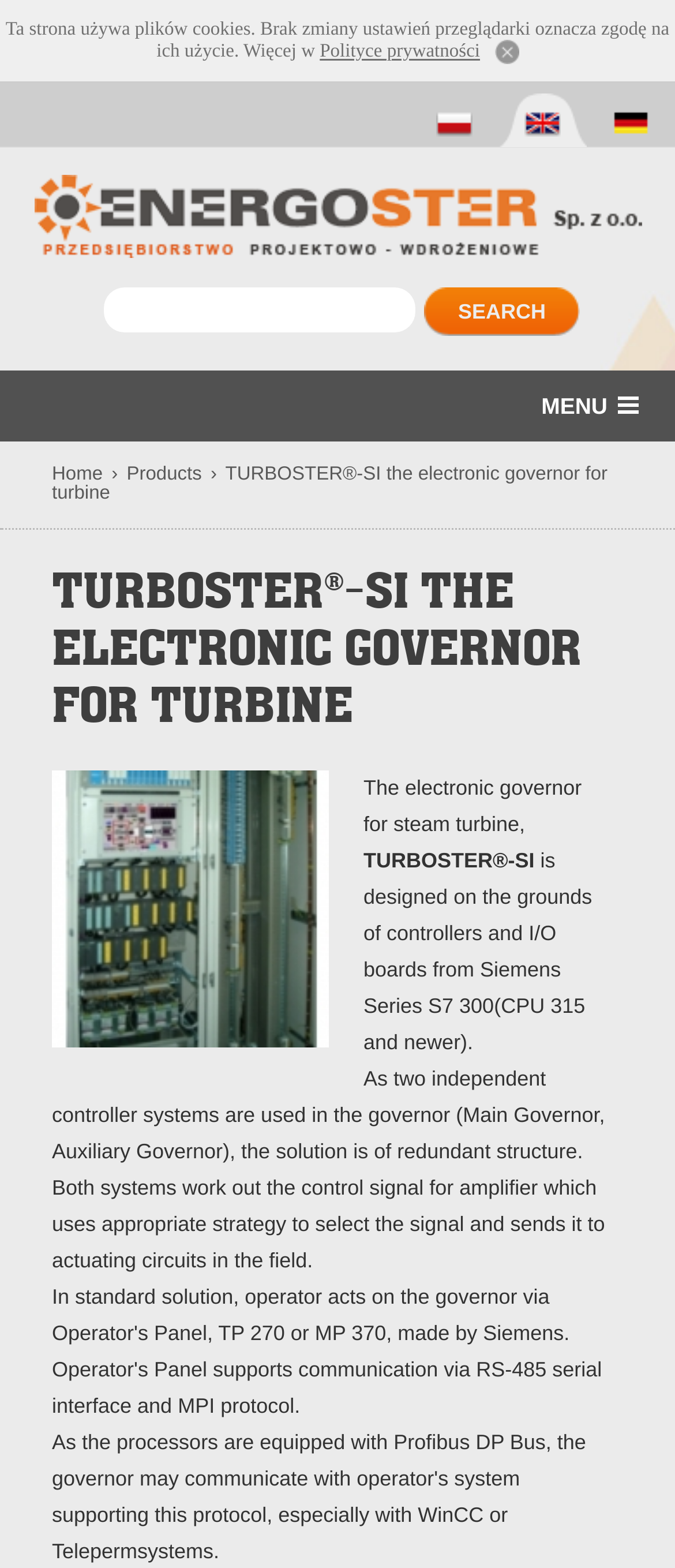Indicate the bounding box coordinates of the clickable region to achieve the following instruction: "click the search button."

[0.628, 0.184, 0.859, 0.215]